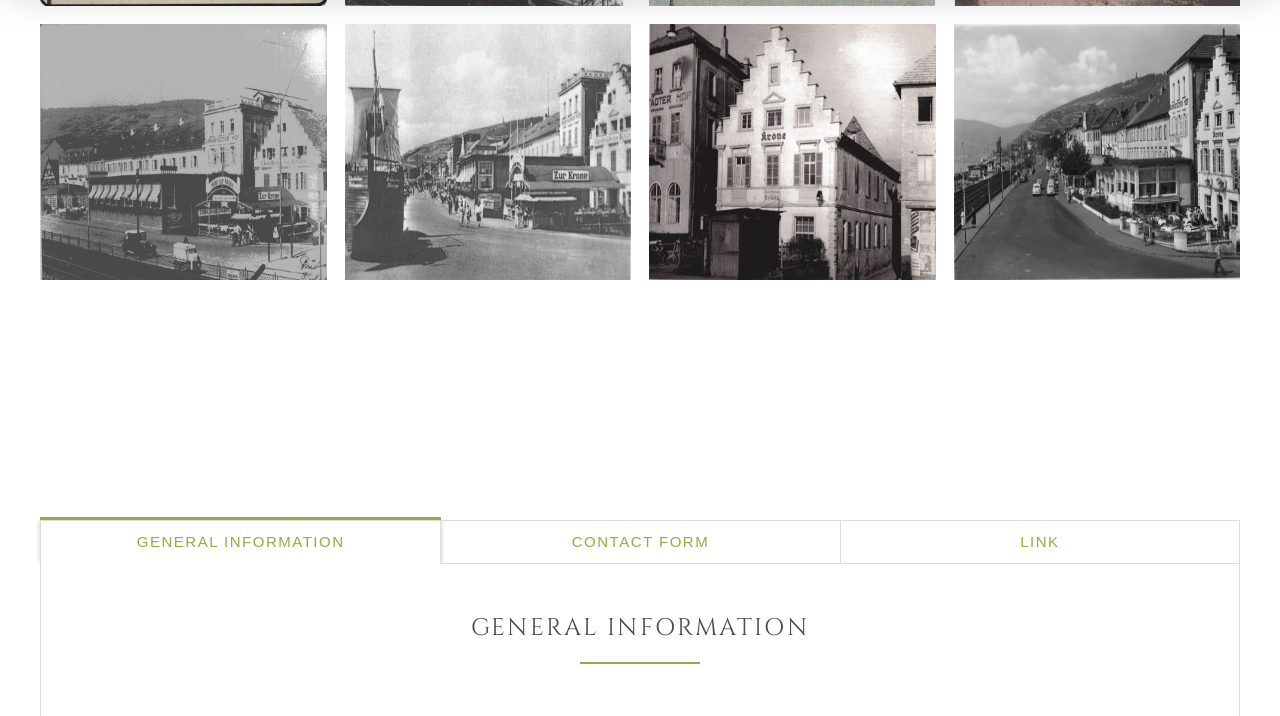Answer with a single word or phrase: 
How many sections are on the webpage?

2